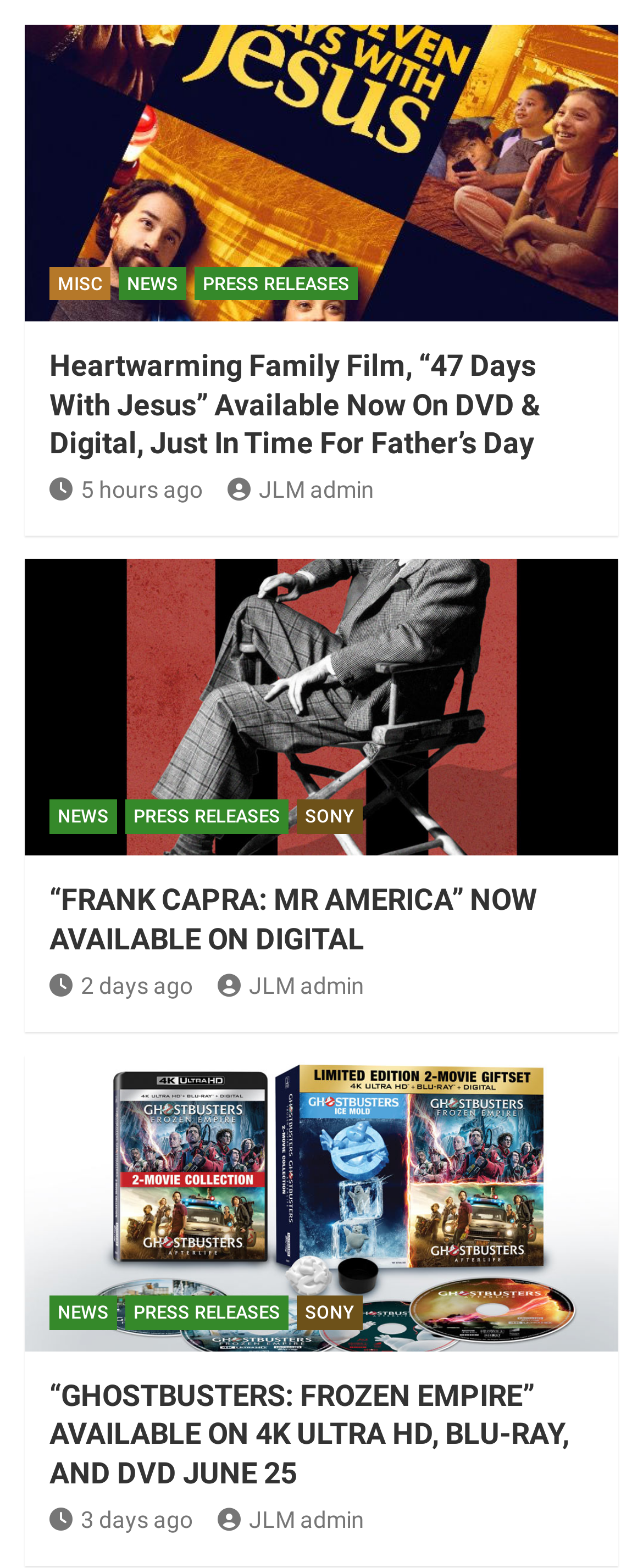Locate the bounding box coordinates of the element's region that should be clicked to carry out the following instruction: "Read the press release about 'FRANK CAPRA: MR AMERICA'". The coordinates need to be four float numbers between 0 and 1, i.e., [left, top, right, bottom].

[0.077, 0.563, 0.836, 0.609]